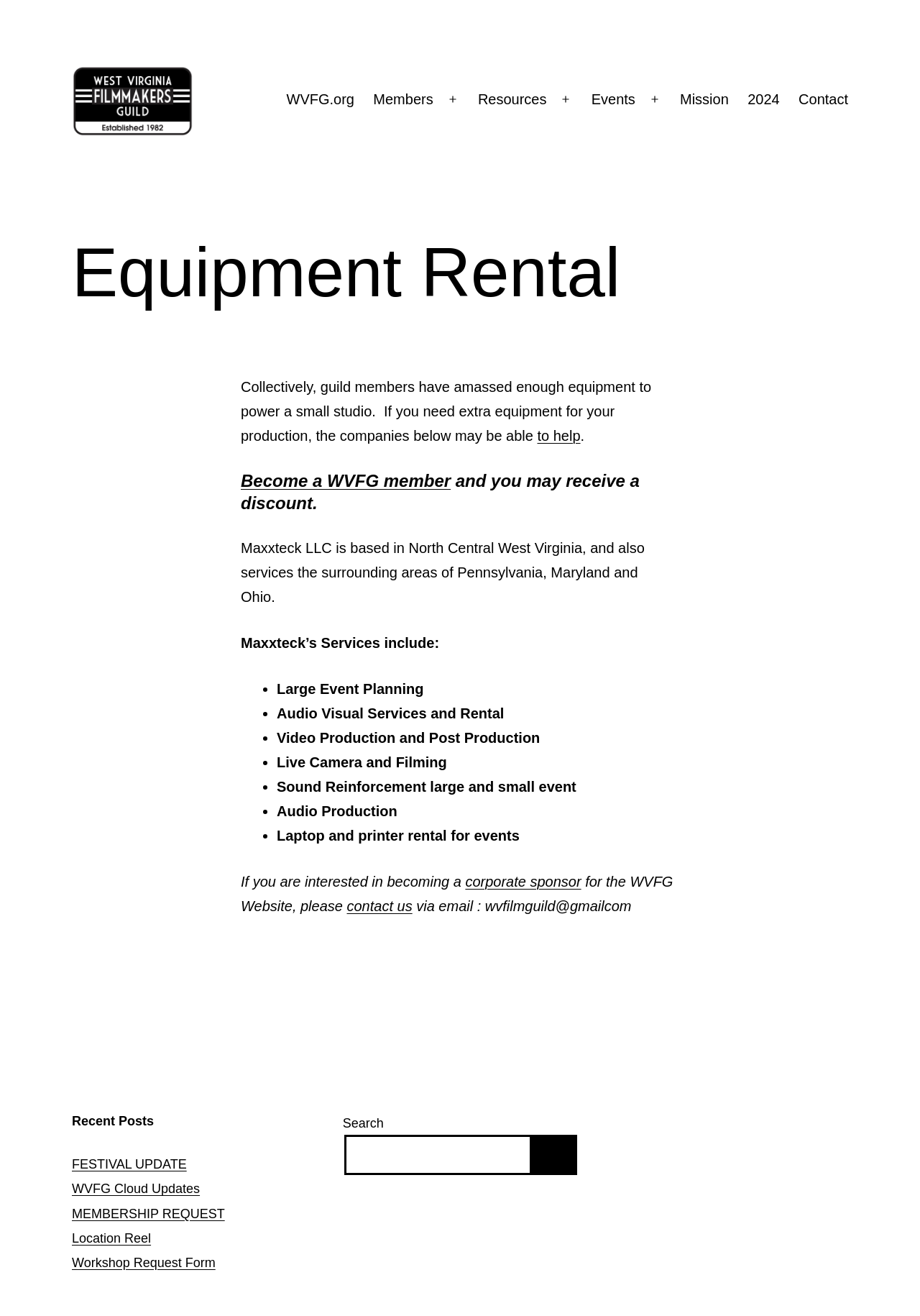Find the bounding box coordinates of the element I should click to carry out the following instruction: "Check recent posts".

[0.078, 0.845, 0.333, 0.859]